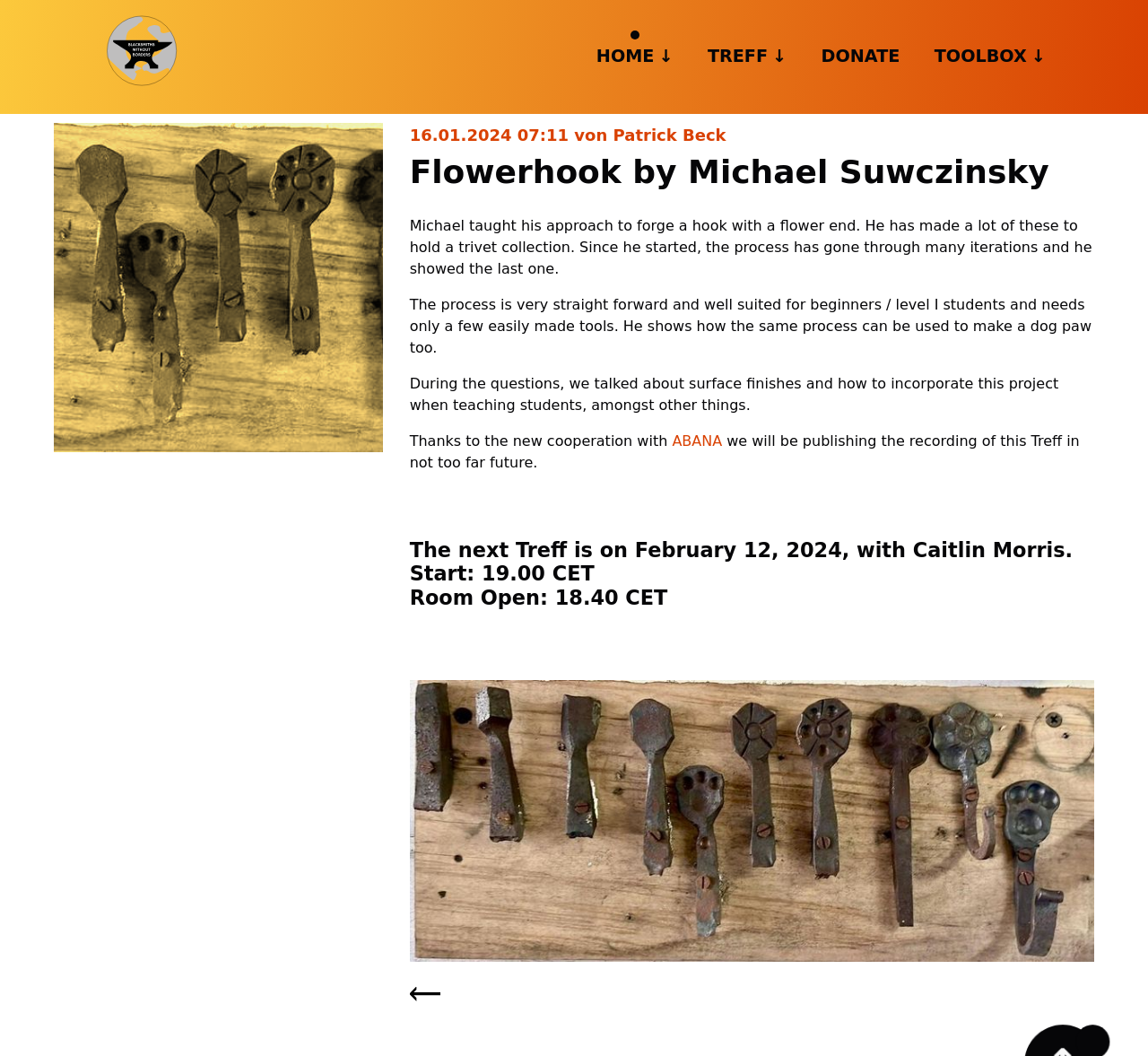Describe every aspect of the webpage comprehensively.

The webpage is about Flowerhook by Michael Suwczinsky, a blacksmithing project. At the top-left corner, there is a small image related to the "Energy Saving Contao Theme". 

The top navigation bar has four links: "HOME", "TREFF", "DONATE", and "TOOLBOX", with the latter three having dropdown menus. 

Below the navigation bar, there is a figure on the left side, taking up about a quarter of the page's width. On the right side, there is a time stamp "16.01.2024 07:11" followed by the author's name "Patrick Beck". 

The main content of the page is a heading "Flowerhook by Michael Suwczinsky" followed by three paragraphs of text describing Michael's approach to forge a hook with a flower end. The text explains the process, its suitability for beginners, and the discussion about surface finishes and teaching students.

Further down, there is a mention of a cooperation with "ABANA" and a promise to publish a recording of the Treff in the future. 

The page also announces the next Treff event on February 12, 2024, with Caitlin Morris, including the start time and room open time. 

At the bottom of the page, there is a large figure taking up most of the page's width, and a small link at the very bottom.